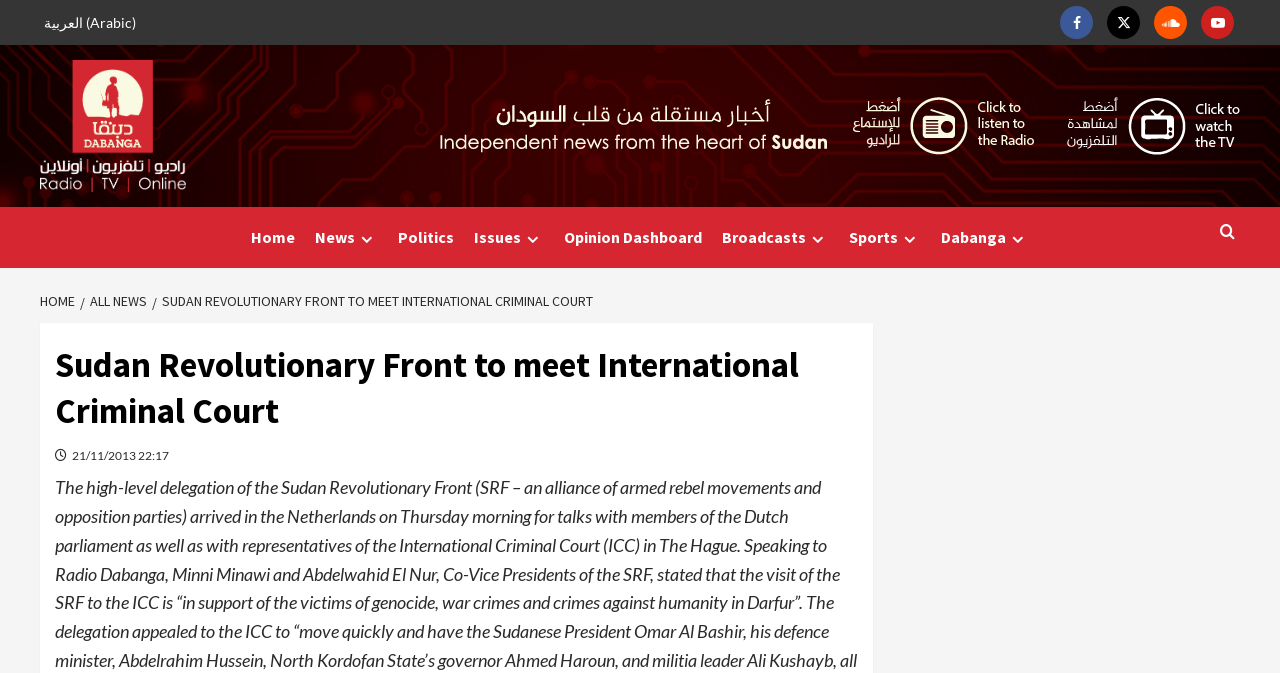How many social media links are present?
Please craft a detailed and exhaustive response to the question.

I counted the number of social media links by looking at the top-right corner of the webpage, where I found links to Facebook, Twitter, Soundcloud, and Youtube. These links are represented by icons and text, and they are arranged horizontally.